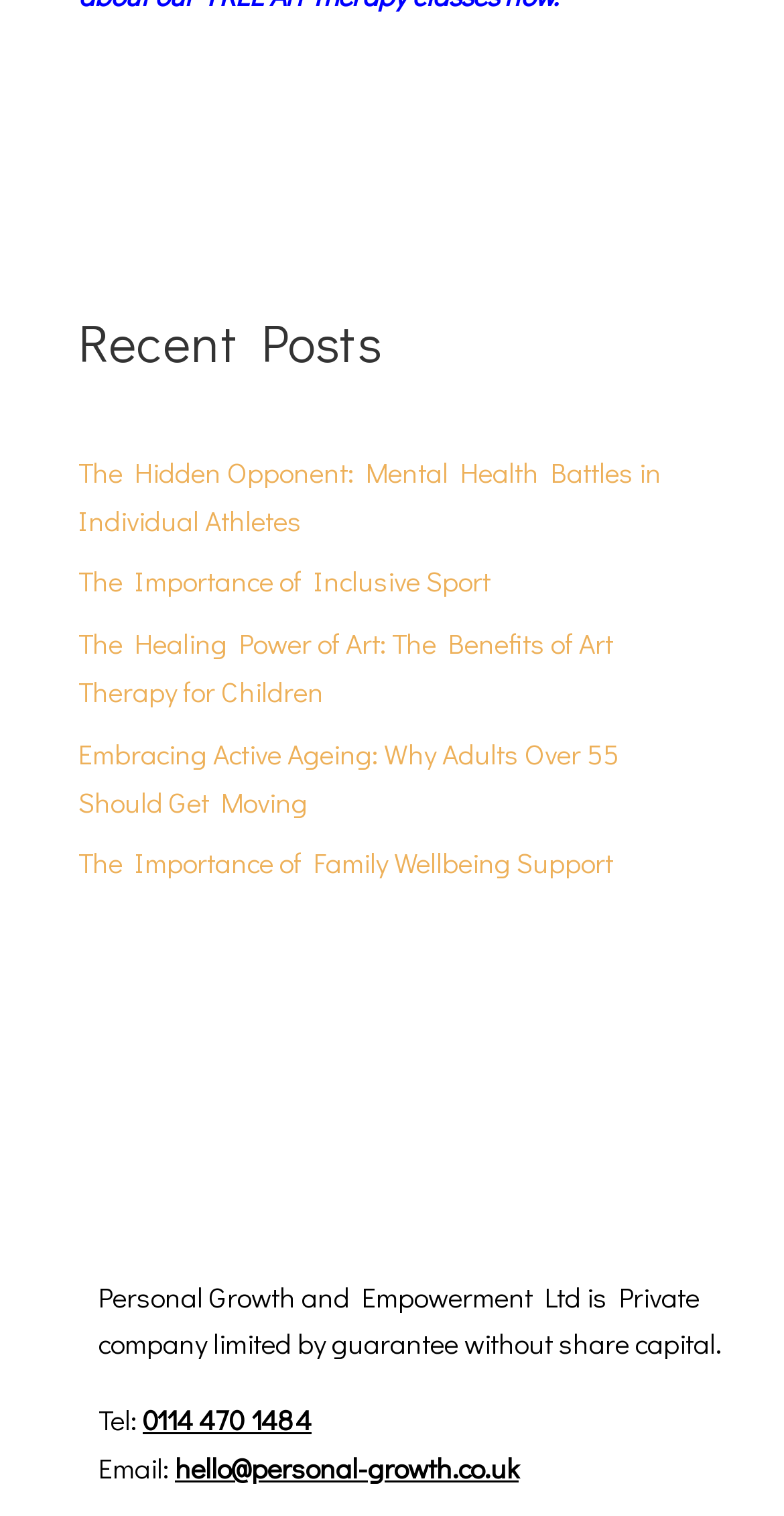Use one word or a short phrase to answer the question provided: 
How many links are under 'Recent Posts'?

5